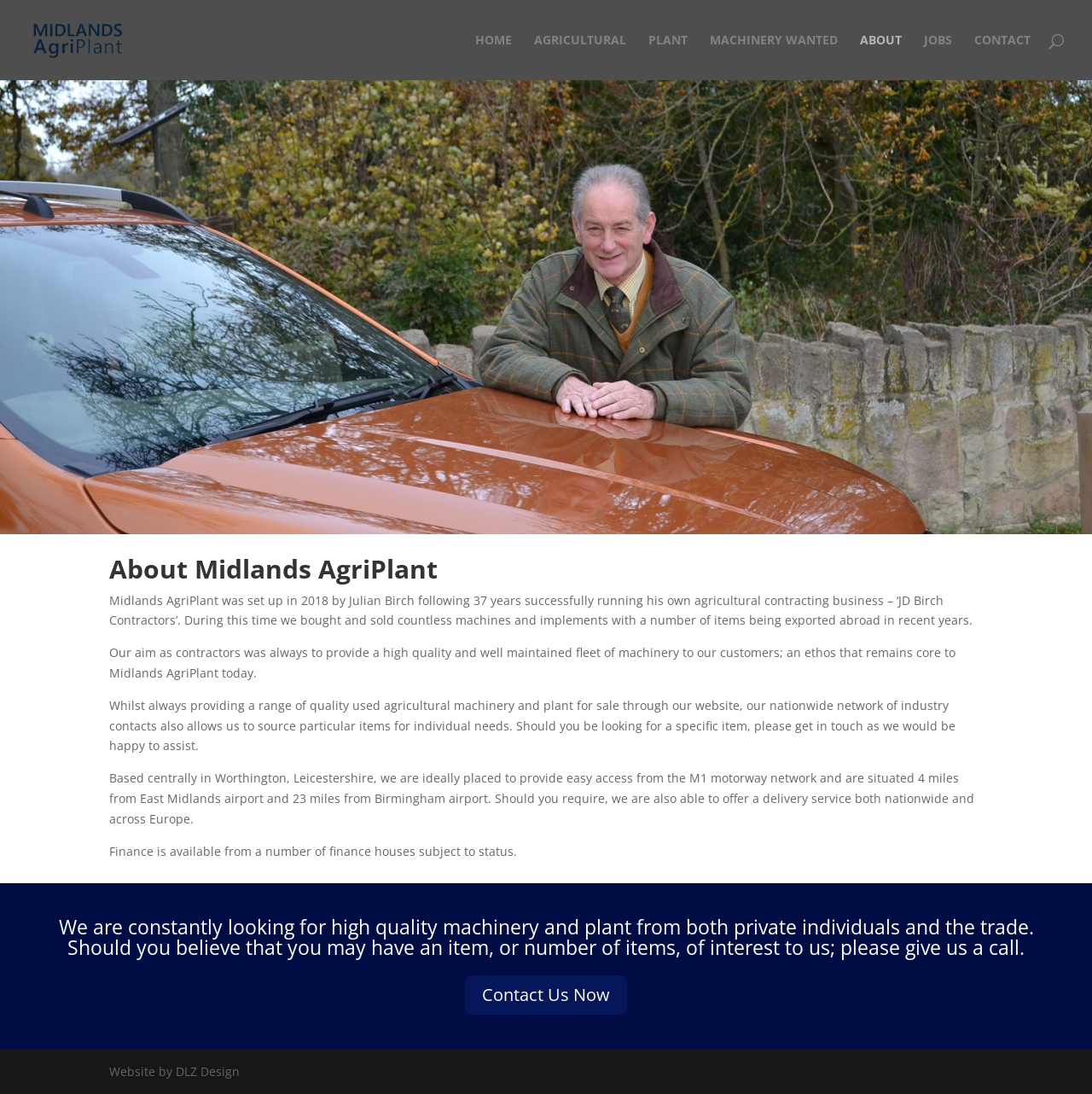Where is Midlands AgriPlant based?
Please answer the question with a single word or phrase, referencing the image.

Worthington, Leicestershire